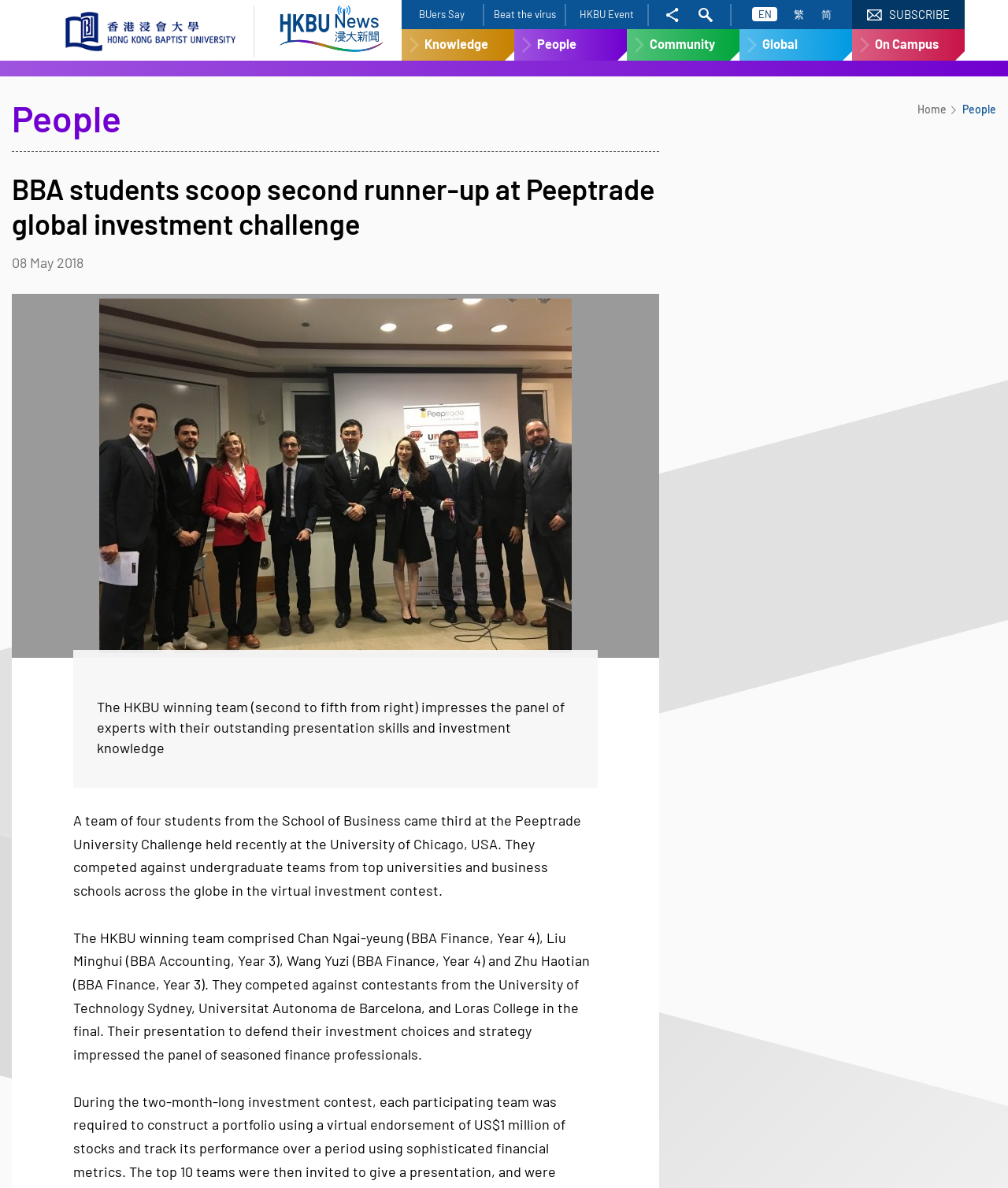Identify the bounding box for the UI element described as: "alt="Hong Kong Baptist University"". The coordinates should be four float numbers between 0 and 1, i.e., [left, top, right, bottom].

[0.043, 0.005, 0.252, 0.049]